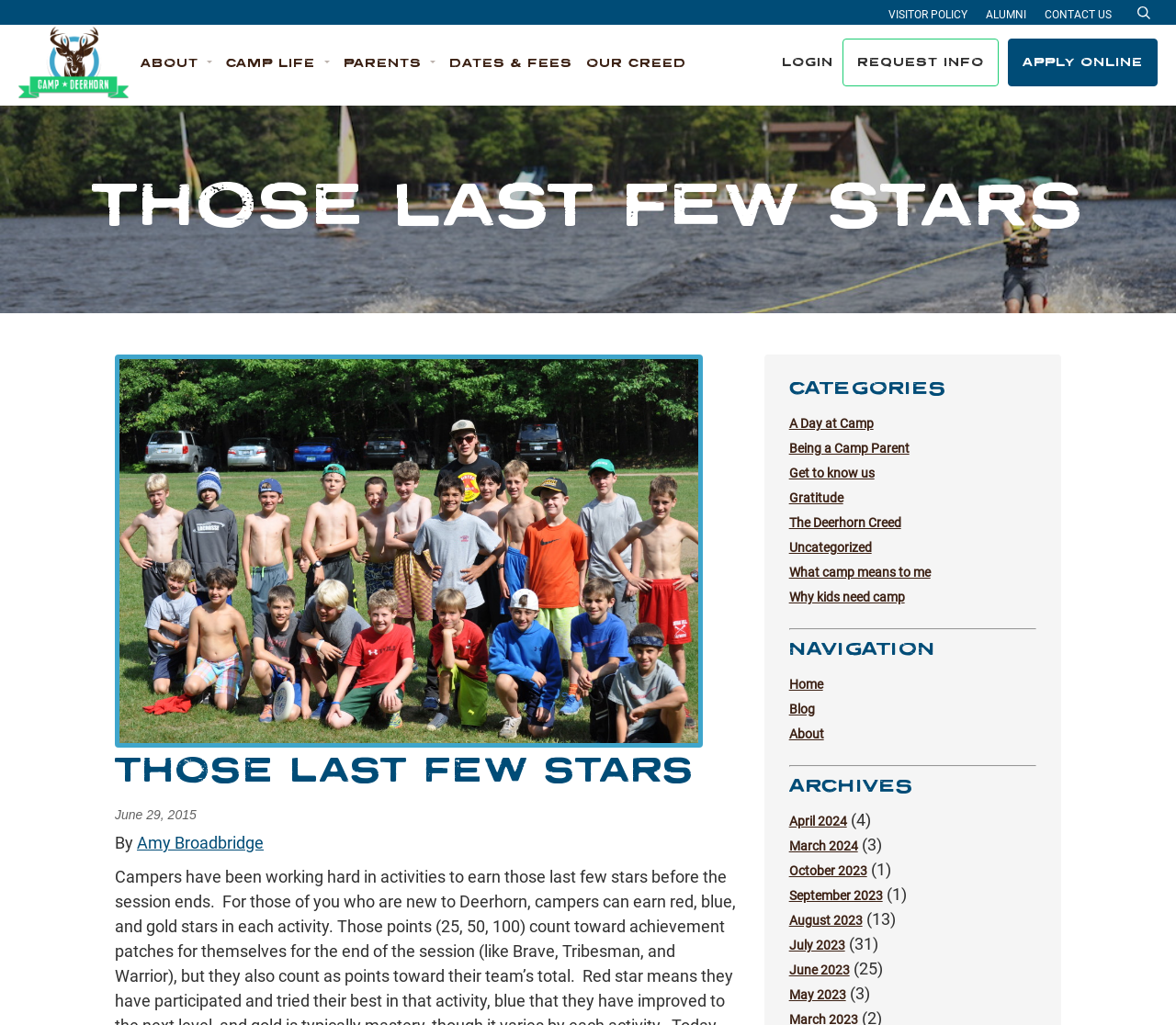Could you highlight the region that needs to be clicked to execute the instruction: "Click the ABOUT button"?

[0.12, 0.054, 0.181, 0.068]